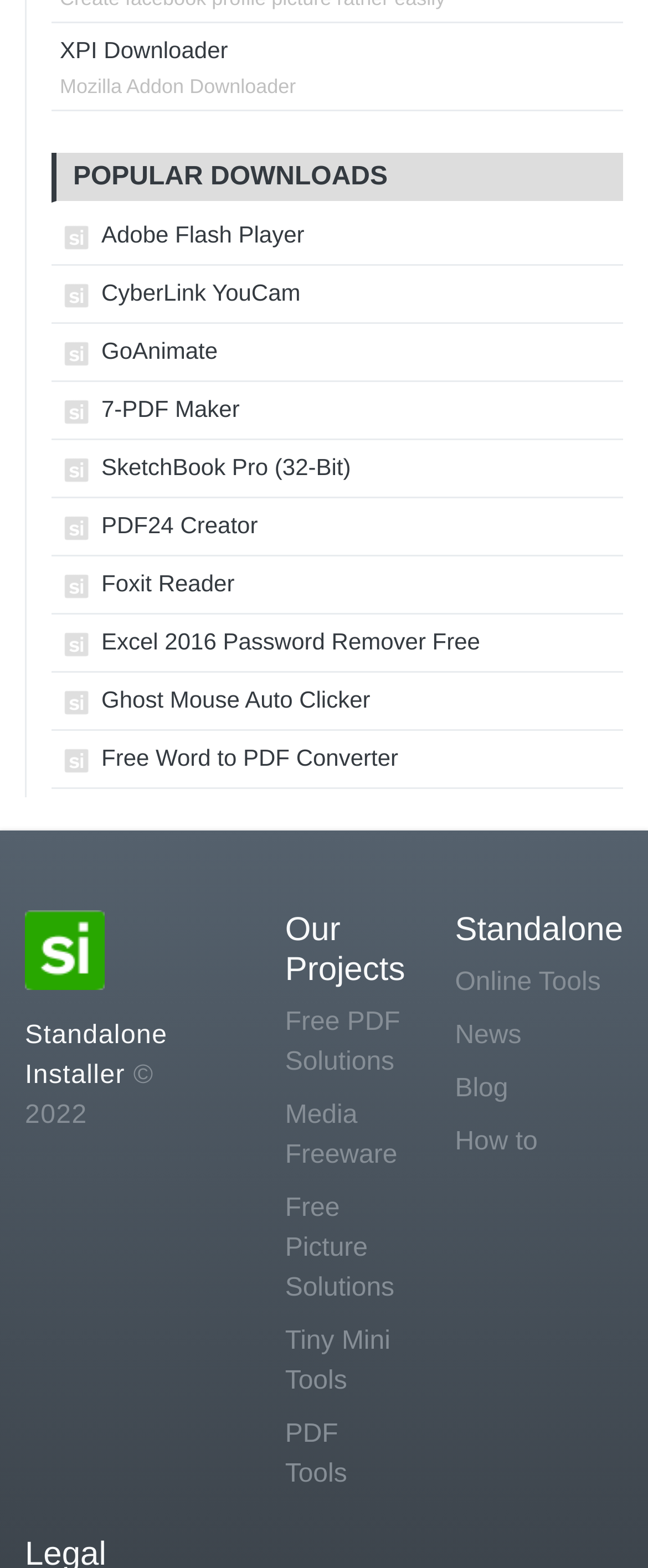Find the bounding box of the UI element described as follows: "Ghost Mouse Auto Clicker".

[0.092, 0.438, 0.571, 0.455]